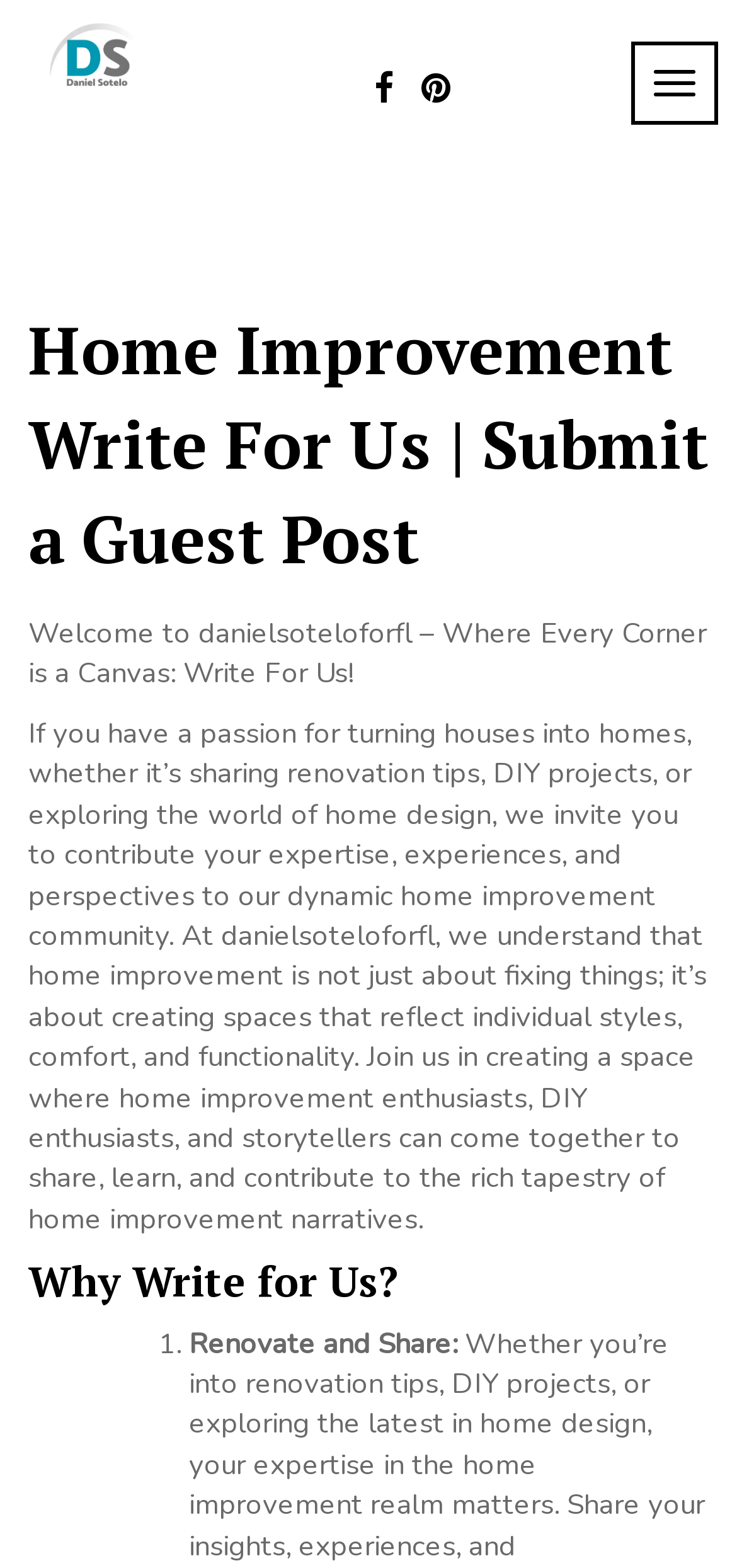What is the benefit of writing for the website?
Refer to the image and provide a one-word or short phrase answer.

Renovate and share